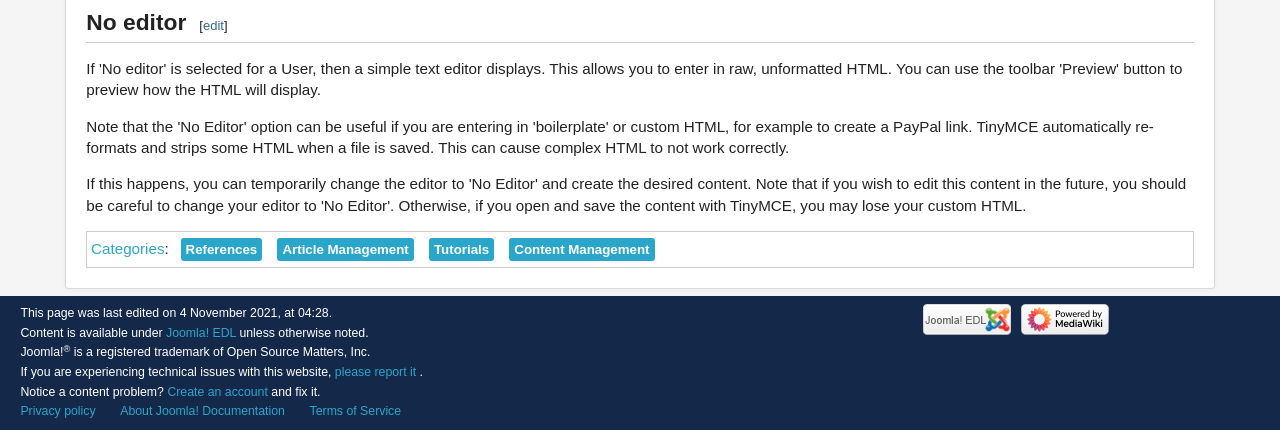Please determine the bounding box coordinates, formatted as (top-left x, top-left y, bottom-right x, bottom-right y), with all values as floating point numbers between 0 and 1. Identify the bounding box of the region described as: aria-label="Search"

None